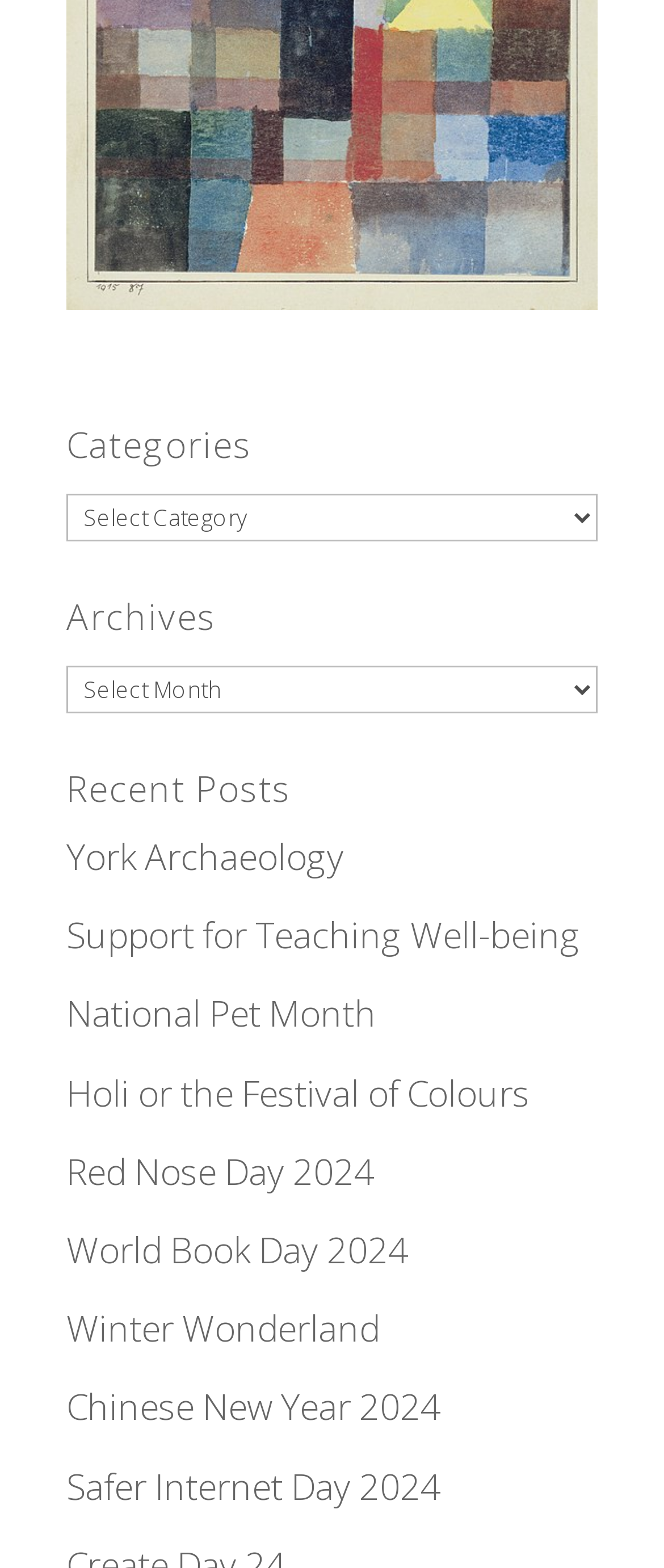What is the last recent post?
Examine the image and give a concise answer in one word or a short phrase.

Safer Internet Day 2024